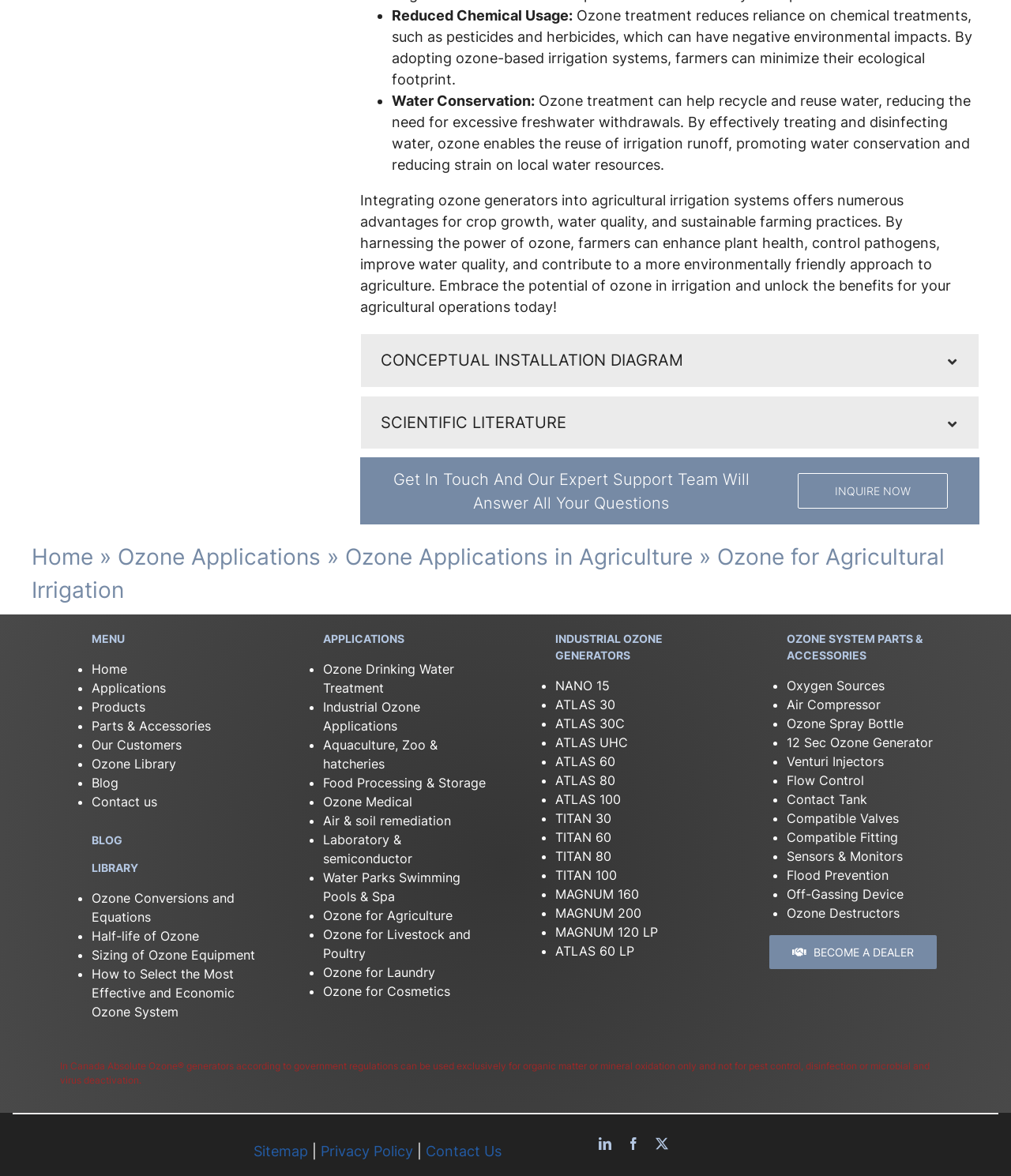Pinpoint the bounding box coordinates for the area that should be clicked to perform the following instruction: "Click on 'CONCEPTUAL INSTALLATION DIAGRAM'".

[0.357, 0.284, 0.968, 0.329]